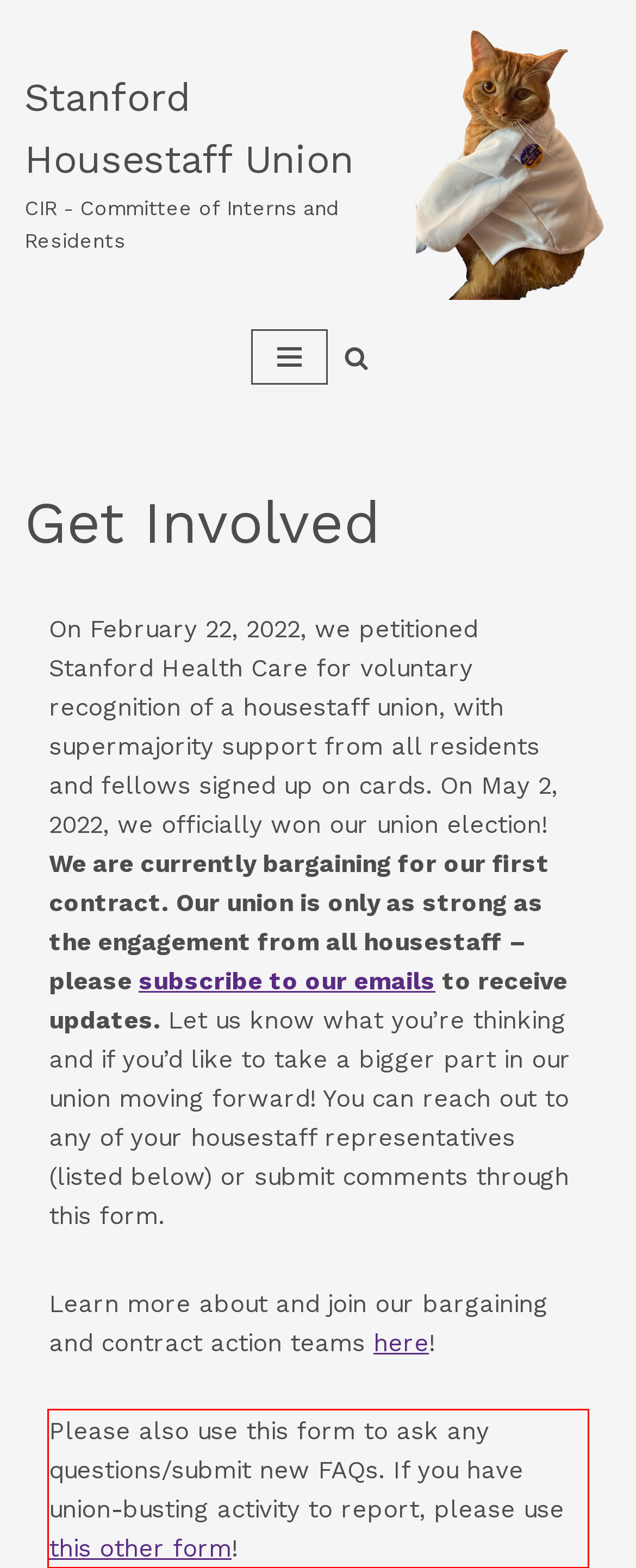Please extract the text content from the UI element enclosed by the red rectangle in the screenshot.

Please also use this form to ask any questions/submit new FAQs. If you have union-busting activity to report, please use this other form!